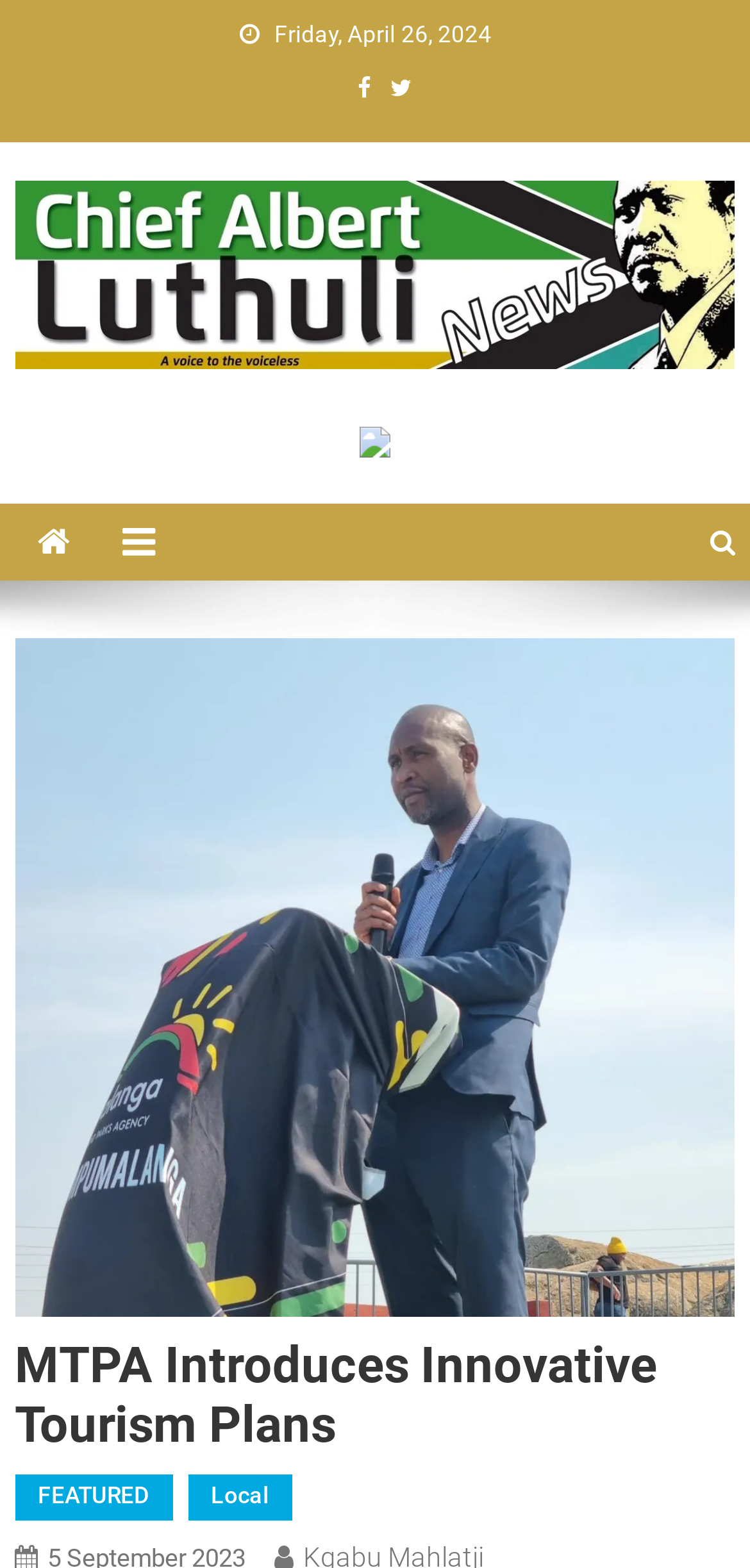How many social media links are there?
Kindly offer a detailed explanation using the data available in the image.

I counted the number of link elements with icons (uf09a, uf099, uf015, uf0c9) which are typically used for social media links, and found 4 of them.